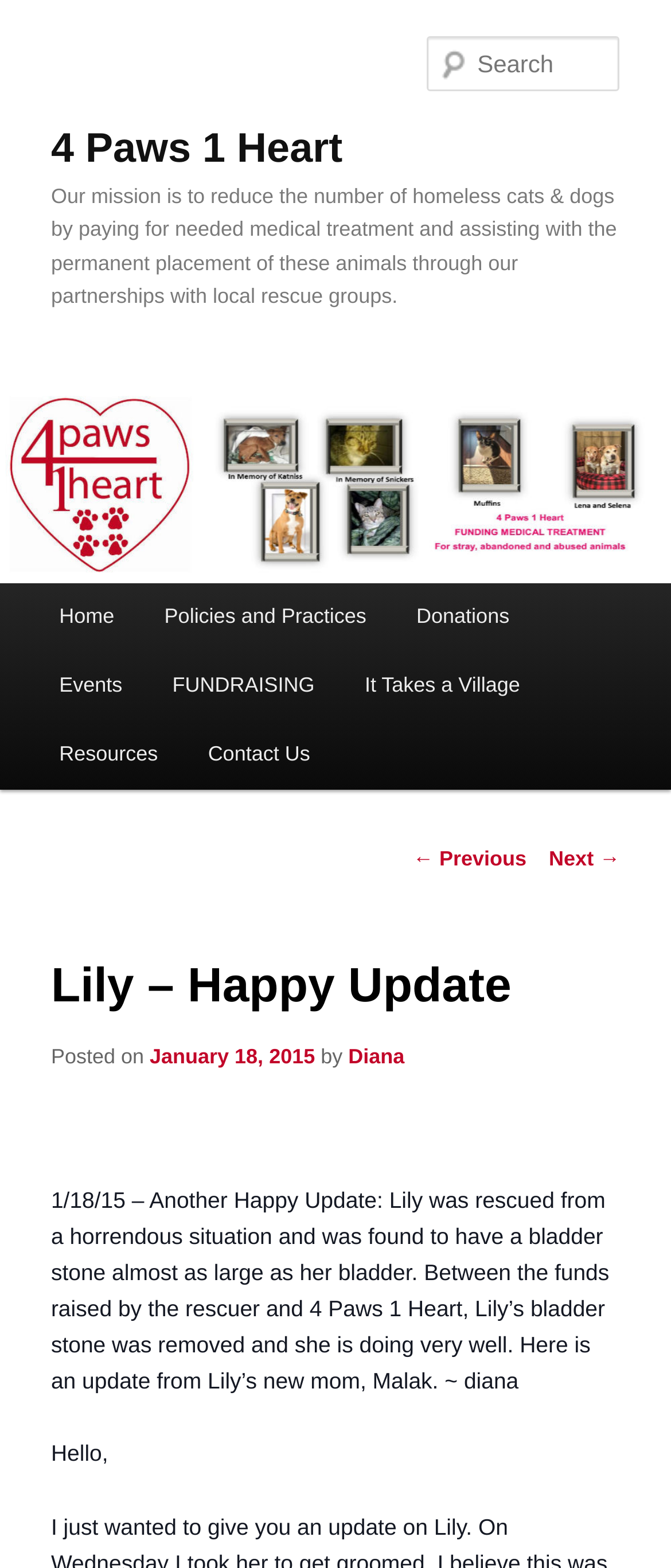Determine the bounding box coordinates of the area to click in order to meet this instruction: "Search for something".

[0.637, 0.023, 0.924, 0.058]